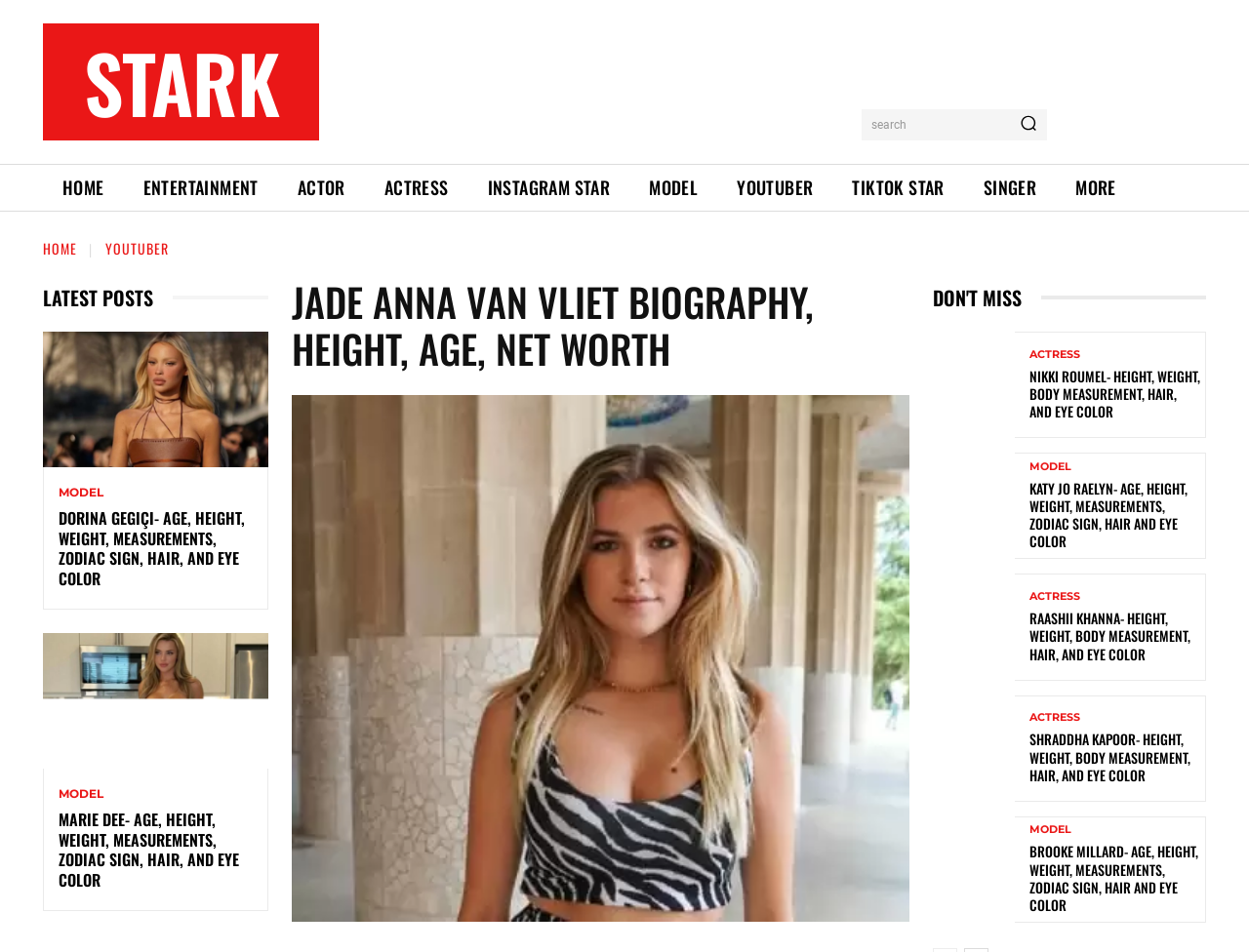Give an in-depth explanation of the webpage layout and content.

This webpage is about Jade Anna Van Vliet, a Dutch rising fashion, makeup YouTuber, and Instagram star. At the top left corner, there is a navigation menu with links to "STARK", "HOME", "ENTERTAINMENT", "ACTOR", "ACTRESS", "INSTAGRAM STAR", "MODEL", "YOUTUBER", and "TIKTOK STAR". Next to the navigation menu, there is a search bar with a search button and a small image. 

Below the navigation menu, there is a section with the title "LATEST POSTS". This section contains several links to biographies of celebrities, including Dorina Gegiçi, Marie Dee, Nikki Roumel, Katy Jo Raelyn, Raashii Khanna, Shraddha Kapoor, and Brooke Millard. Each link is accompanied by a heading with the celebrity's name and a brief description of the biography.

On the right side of the webpage, there is a section with the title "JADE ANNA VAN VLIET BIOGRAPHY, HEIGHT, AGE, NET WORTH". This section appears to be the main content of the webpage, providing information about Jade Anna Van Vliet's life and career.

Further down the webpage, there is another section with the title "DON'T MISS", which contains more links to biographies of celebrities.